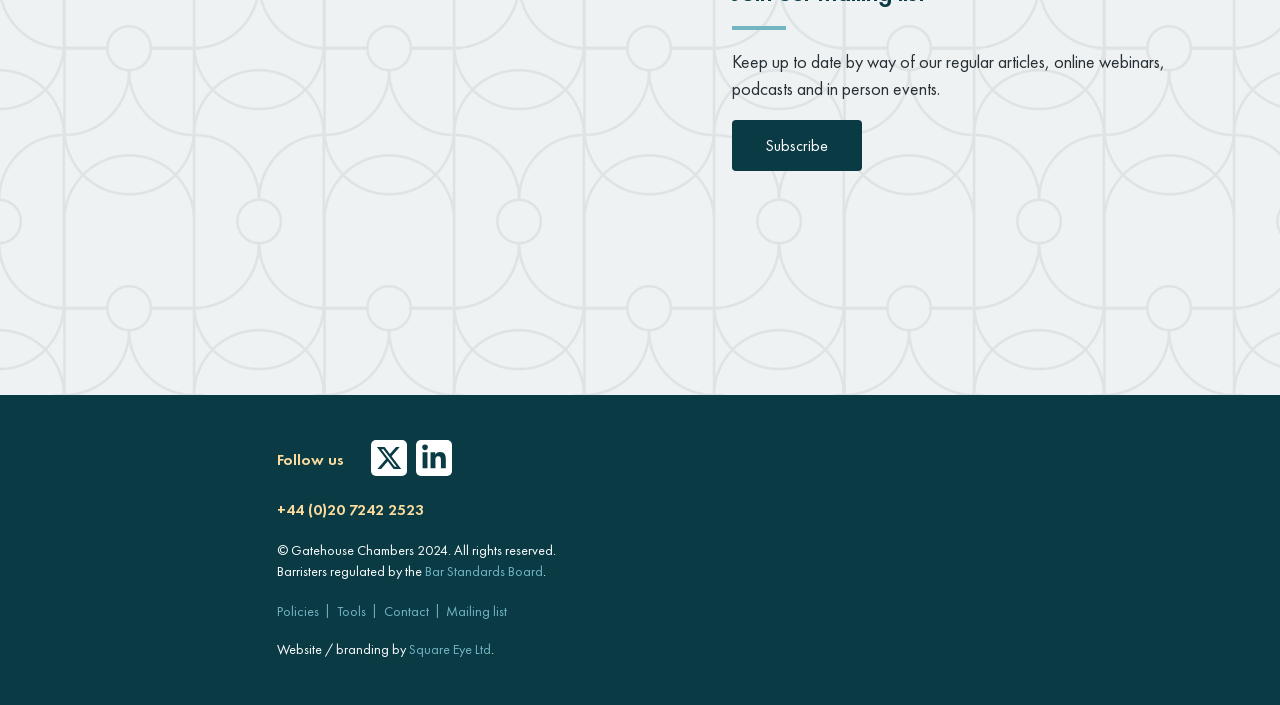Using the description: "Bar Standards Board", identify the bounding box of the corresponding UI element in the screenshot.

[0.332, 0.774, 0.424, 0.8]